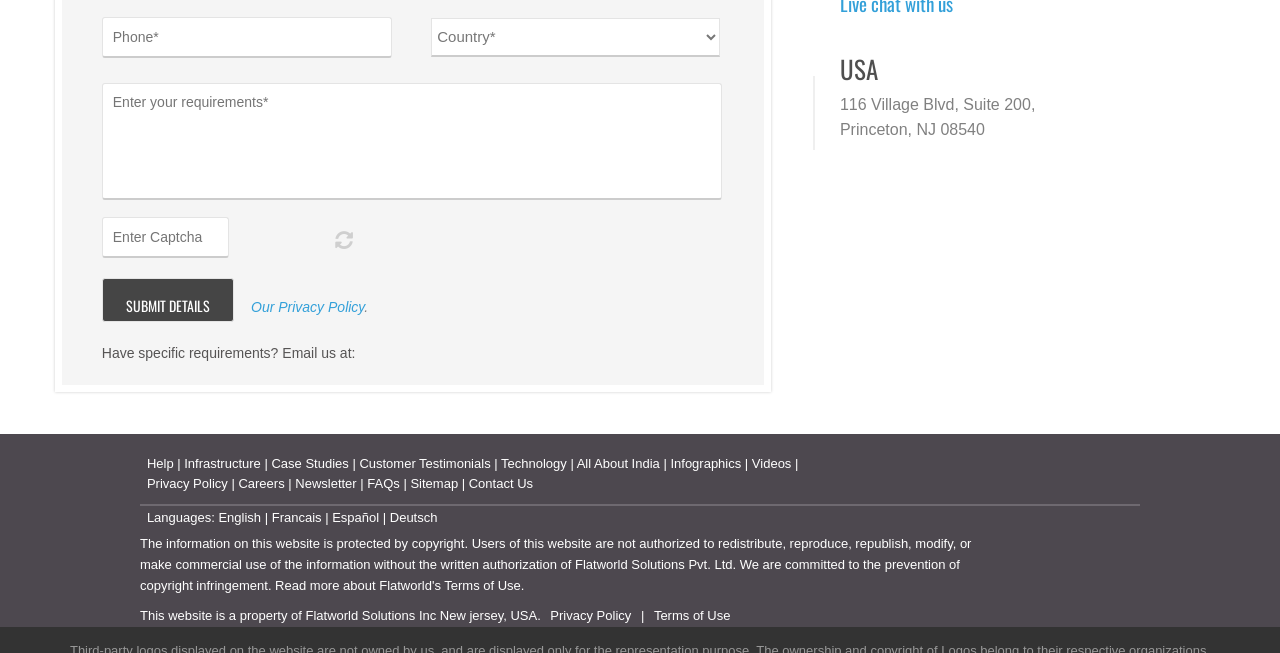Identify the bounding box coordinates of the region that should be clicked to execute the following instruction: "Submit details".

[0.08, 0.395, 0.183, 0.463]